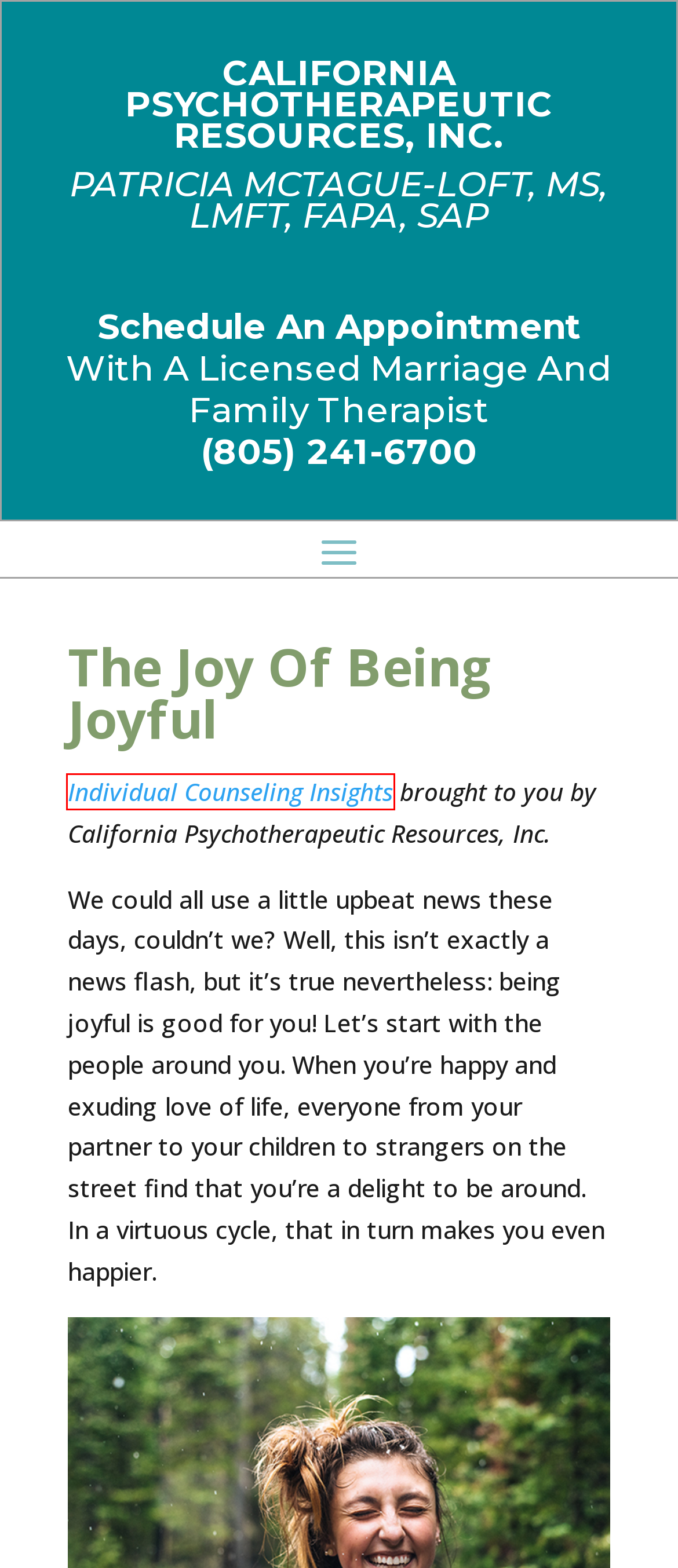Evaluate the webpage screenshot and identify the element within the red bounding box. Select the webpage description that best fits the new webpage after clicking the highlighted element. Here are the candidates:
A. Christian Counseling - CPR Counseling
B. Career Archives - CPR Counseling
C. Videos Archives - CPR Counseling
D. Valuable Apps - CPR Counseling
E. Services - CPR Counseling
F. Family Counseling Archives - CPR Counseling
G. Marriage Counseling Archives - CPR Counseling
H. Individual Counseling Archives - CPR Counseling

E